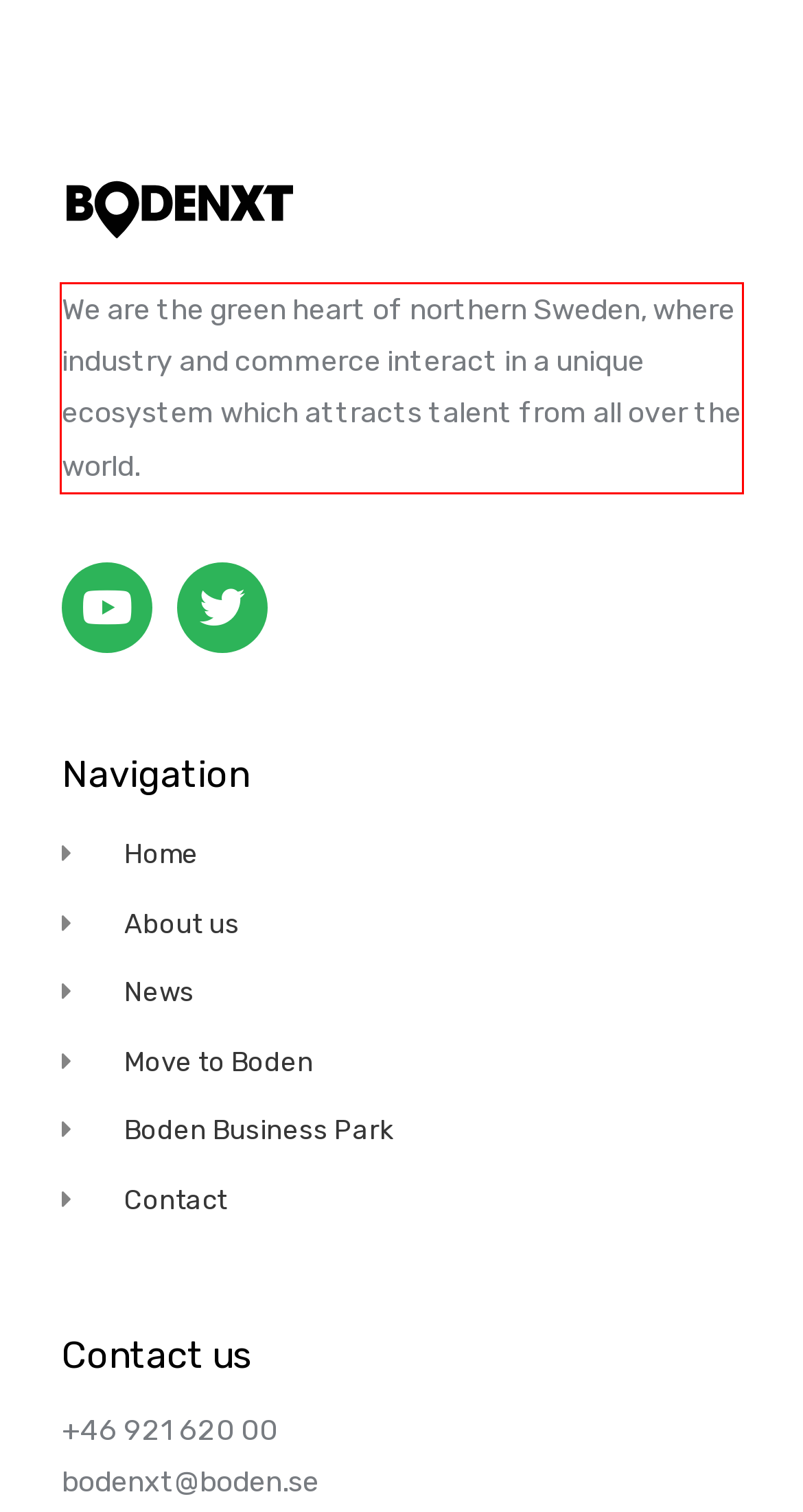You are provided with a screenshot of a webpage that includes a UI element enclosed in a red rectangle. Extract the text content inside this red rectangle.

We are the green heart of northern Sweden, where industry and commerce interact in a unique ecosystem which attracts talent from all over the world.